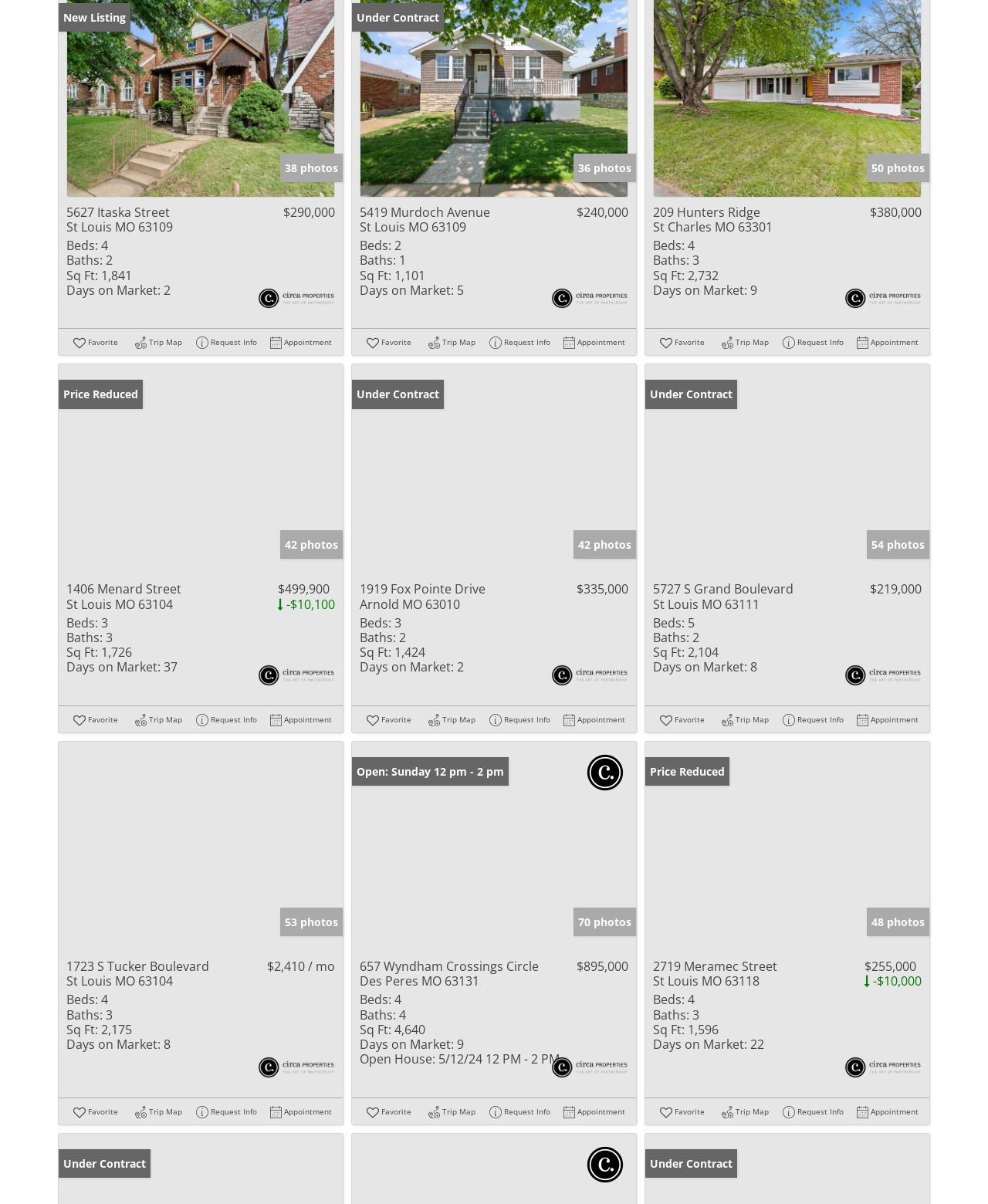With reference to the image, please provide a detailed answer to the following question: What is the price of the house at 1406 Menard Street?

The price of the house at 1406 Menard Street can be found in the link element with the text 'Photo of 1406 Menard Street St Louis MO 63104 VIEW DETAILS Price Reduced 42 photos 1406 Menard Street St Louis MO 63104 $499,900 -$10,100 Beds: 3 Baths: 3 Sq Ft: 1,726 Days on Market: 37 Updated 9 Minutes Ago Favorite Trip Map Request Info Appointment'. The price is listed as $499,900.